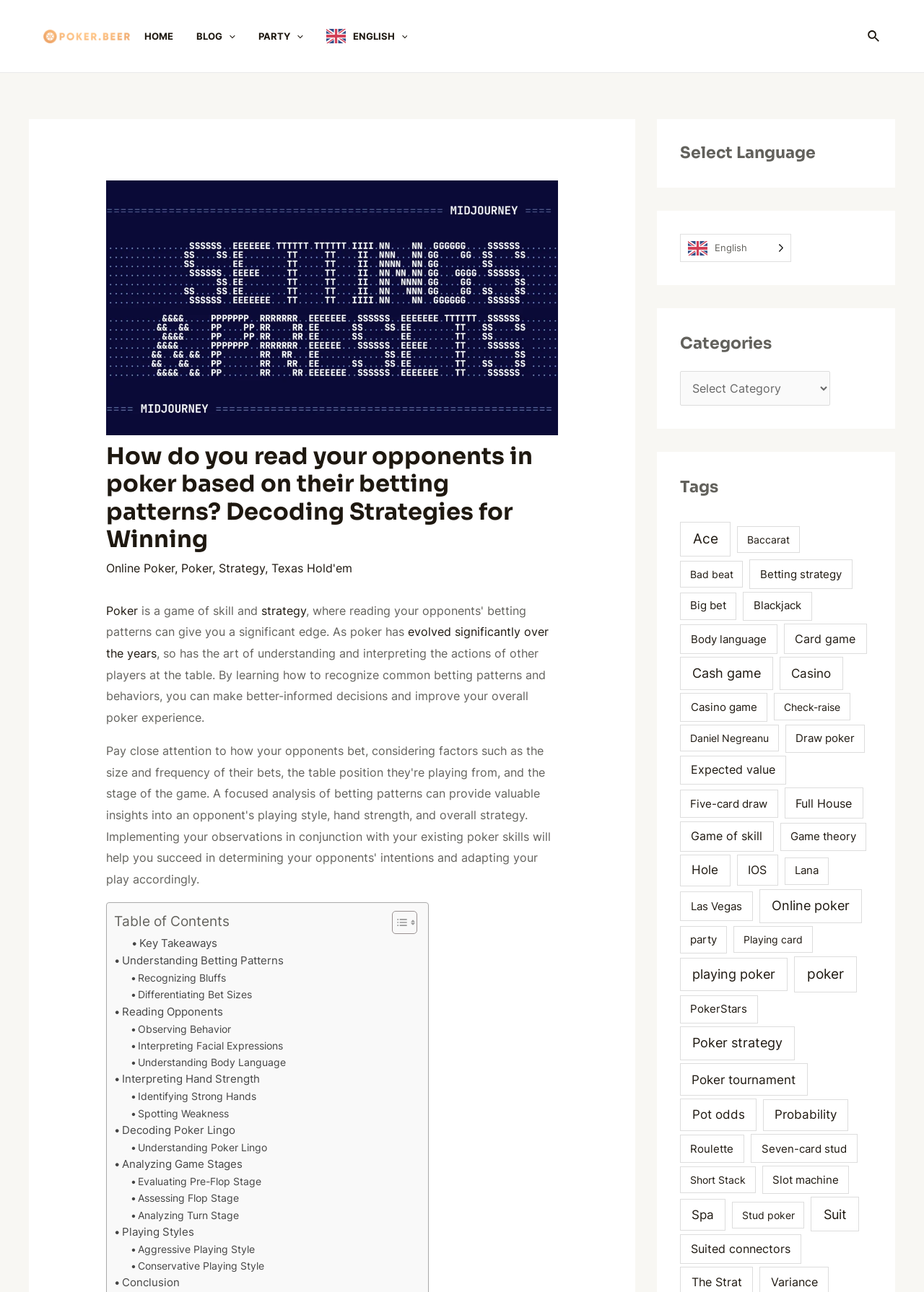Provide your answer to the question using just one word or phrase: What is the language selected in the 'Select Language' section?

English